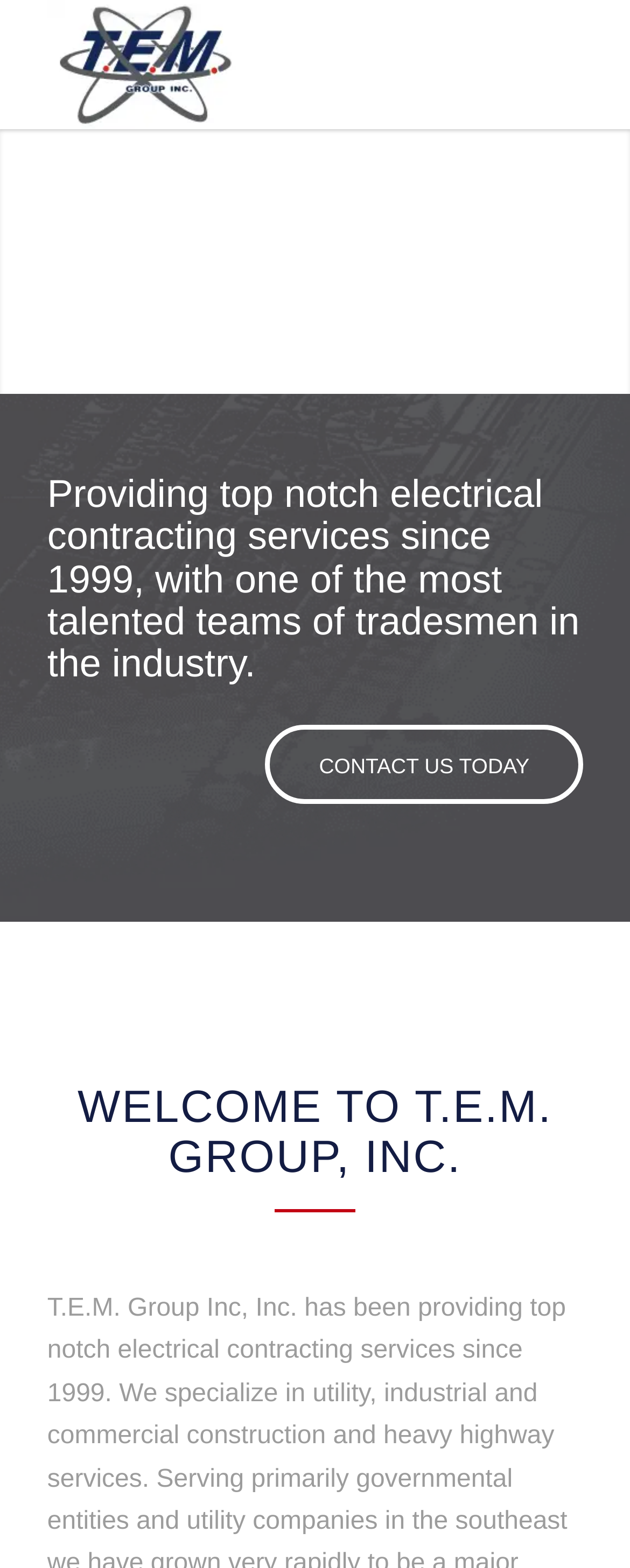Could you determine the bounding box coordinates of the clickable element to complete the instruction: "Go to page 1"? Provide the coordinates as four float numbers between 0 and 1, i.e., [left, top, right, bottom].

[0.441, 0.22, 0.477, 0.235]